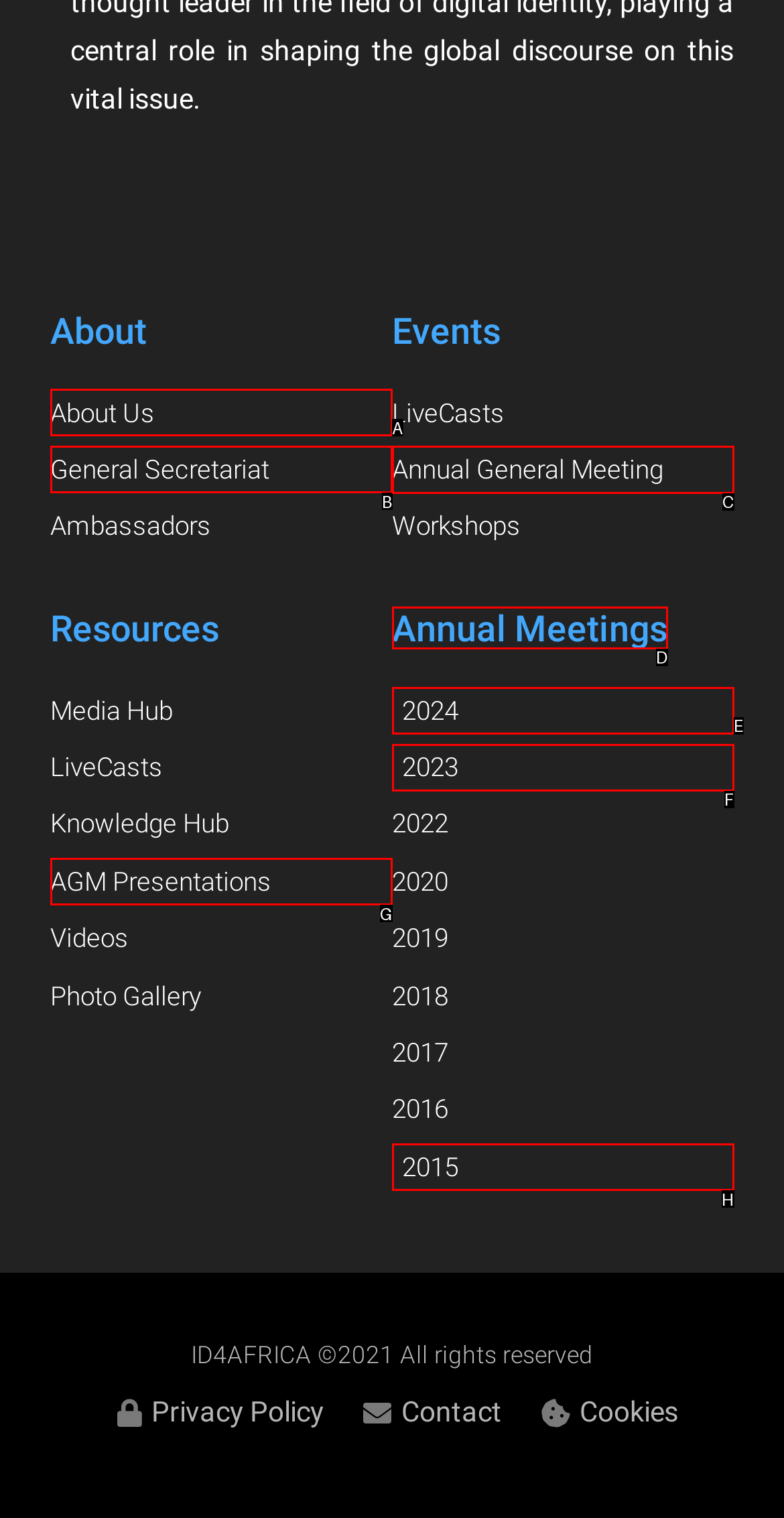Identify the correct UI element to click to follow this instruction: view Annual General Meeting events
Respond with the letter of the appropriate choice from the displayed options.

C